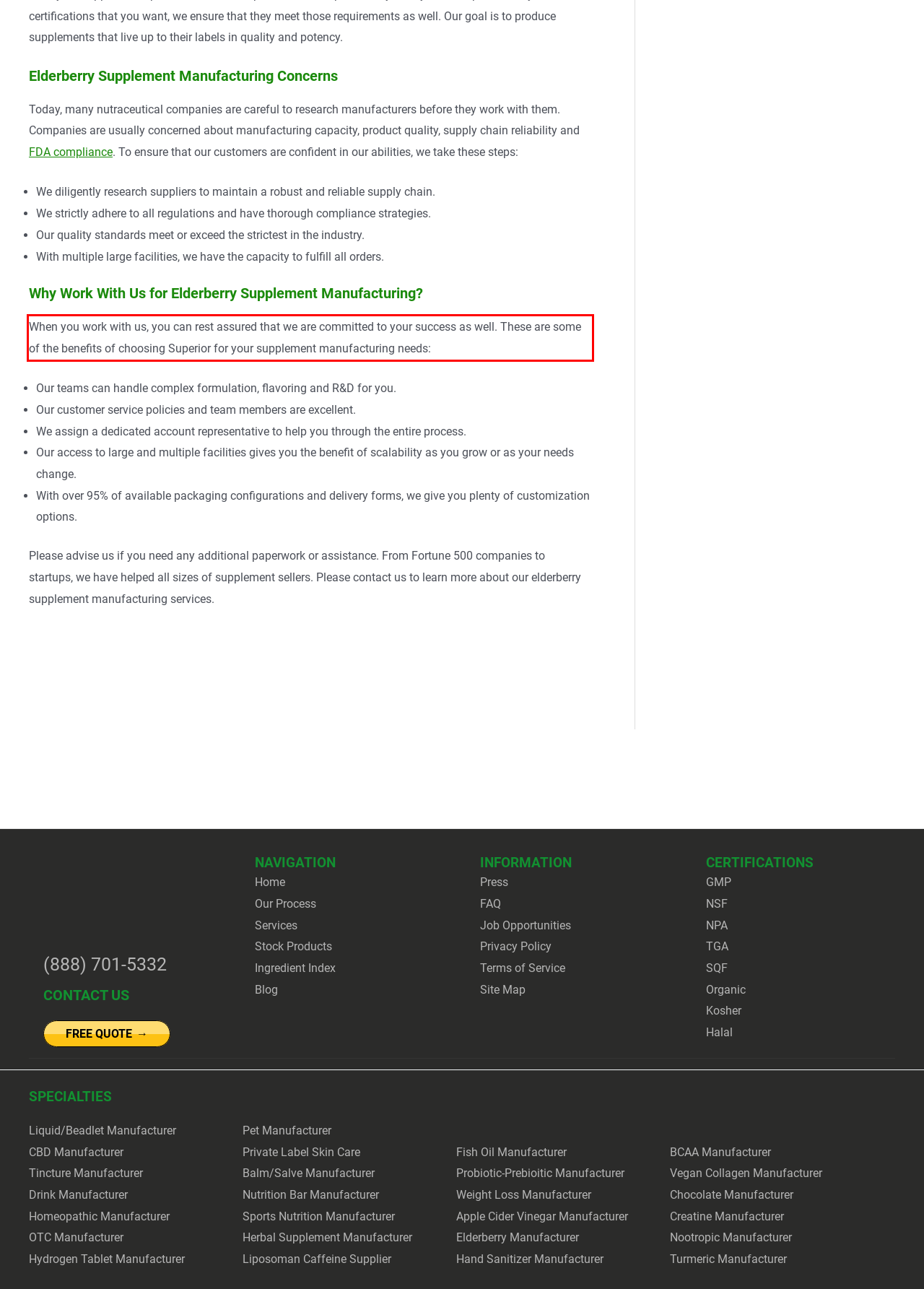Identify the text inside the red bounding box on the provided webpage screenshot by performing OCR.

When you work with us, you can rest assured that we are committed to your success as well. These are some of the benefits of choosing Superior for your supplement manufacturing needs: